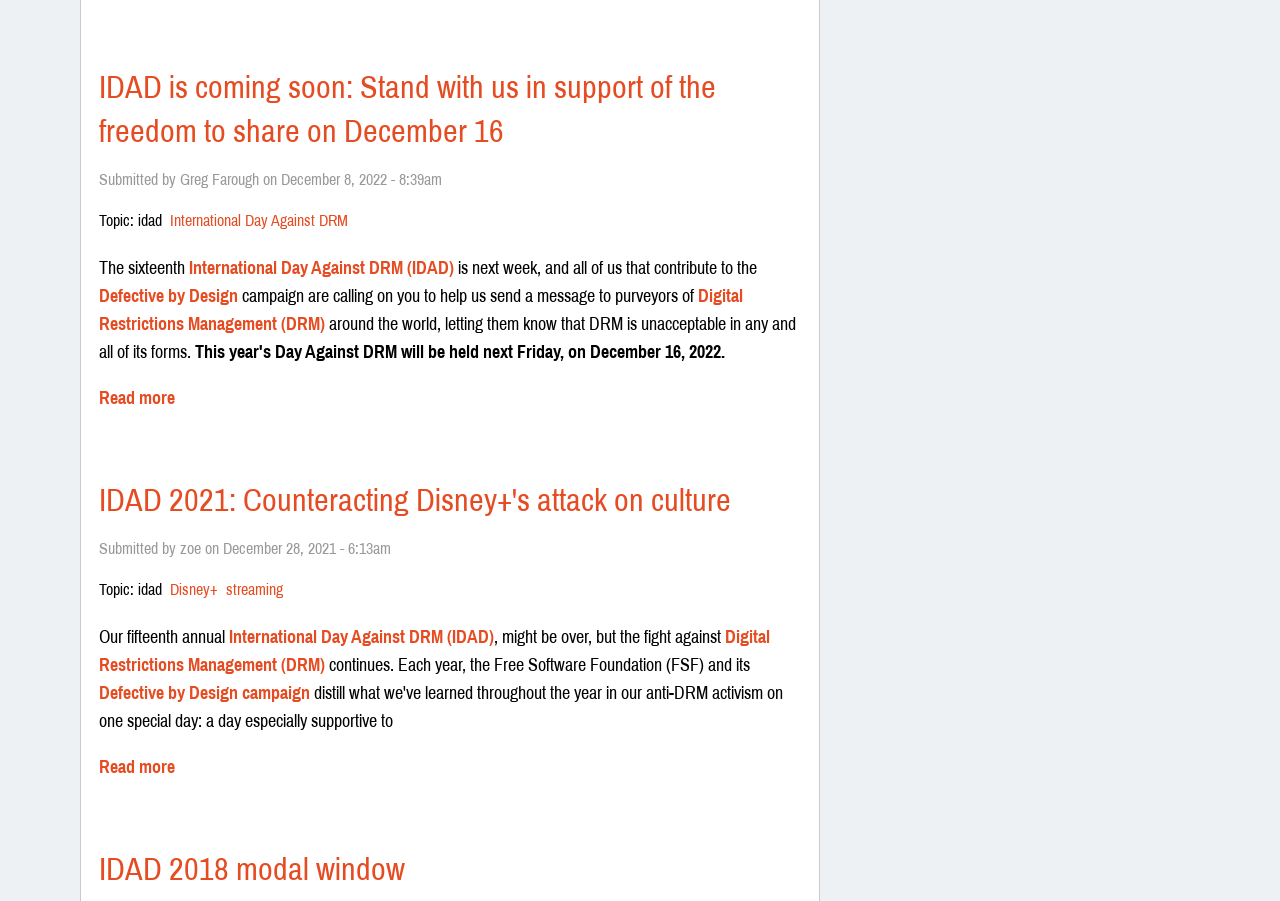Show the bounding box coordinates for the element that needs to be clicked to execute the following instruction: "Subscribe". Provide the coordinates in the form of four float numbers between 0 and 1, i.e., [left, top, right, bottom].

None